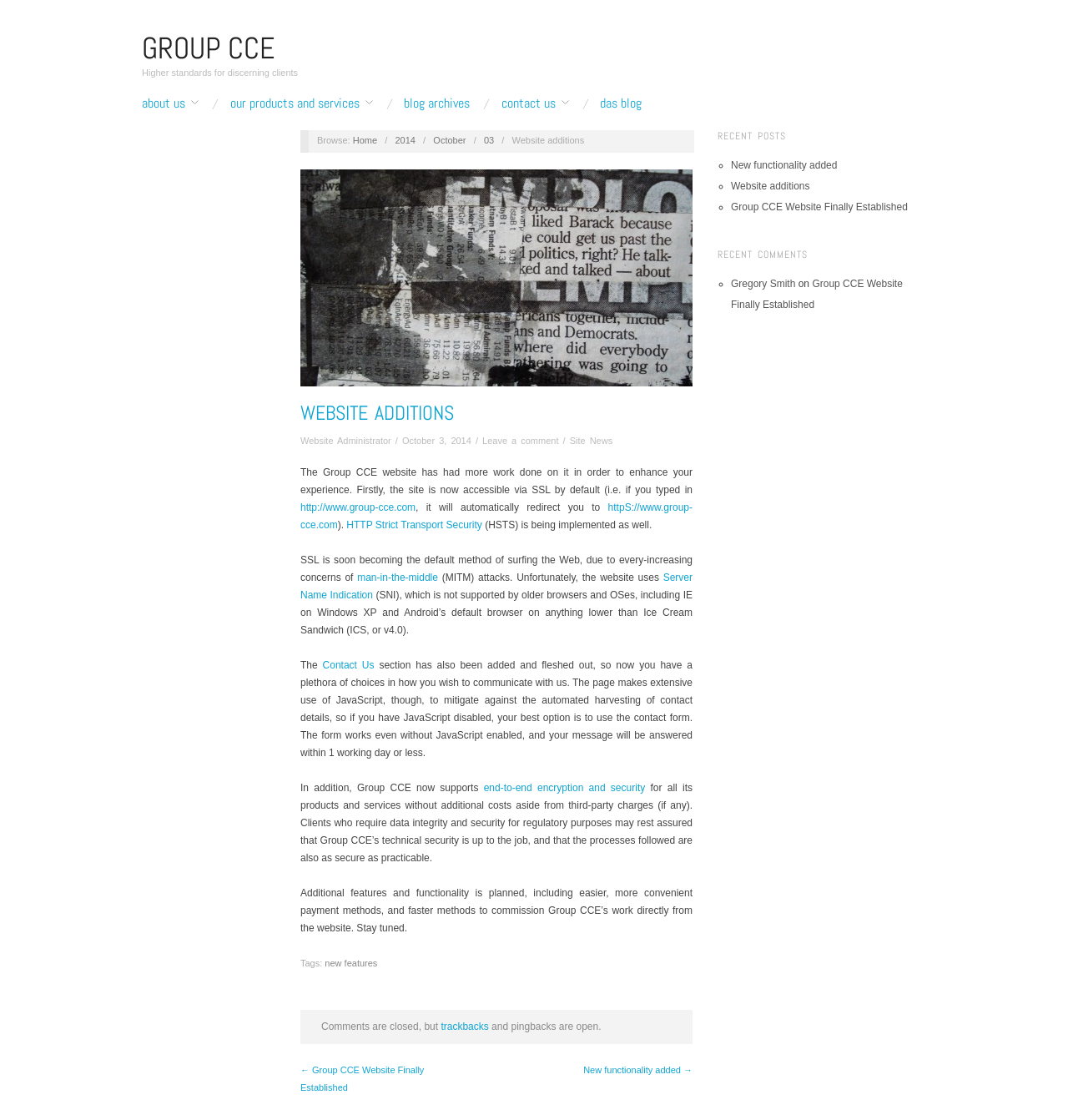Locate the bounding box coordinates of the clickable region to complete the following instruction: "View 'New functionality added' post."

[0.684, 0.142, 0.784, 0.153]